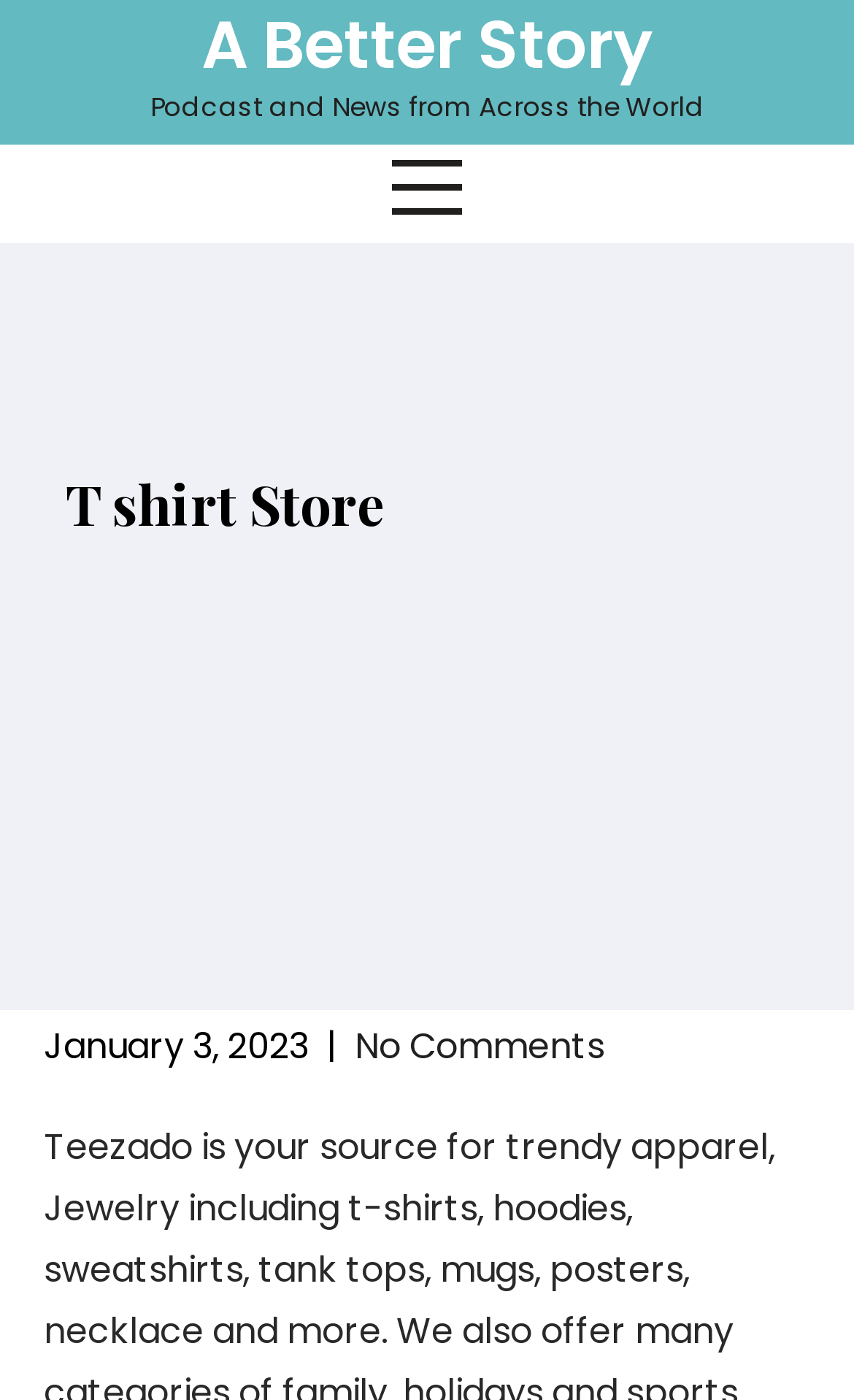Elaborate on the information and visuals displayed on the webpage.

The webpage is a T-shirt store website with a focus on storytelling. At the top, there is a link to a podcast and news section titled "A Better Story Podcast and News from Across the World". Below this link, there is a heading that simply reads "A Better Story". 

To the right of the top section, there is a button with no text. 

Further down the page, there is a prominent heading that reads "T shirt Store". Below this heading, there is a section with three elements aligned horizontally. On the left, there is a date "January 3, 2023". In the middle, there is a separator consisting of a vertical bar surrounded by spaces. On the right, there is a link that reads "No Comments".